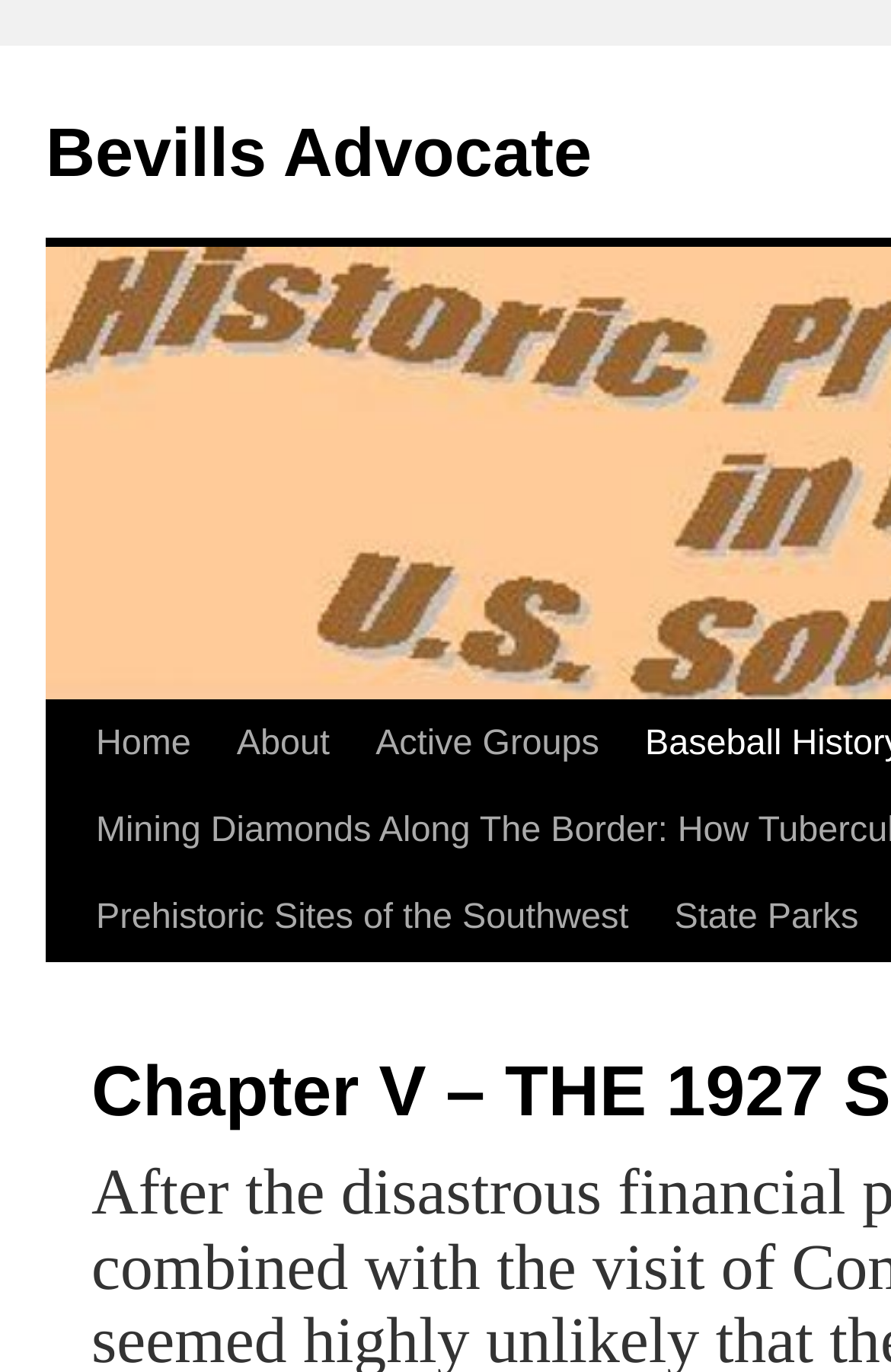Generate the text of the webpage's primary heading.

Chapter V – THE 1927 SEASON